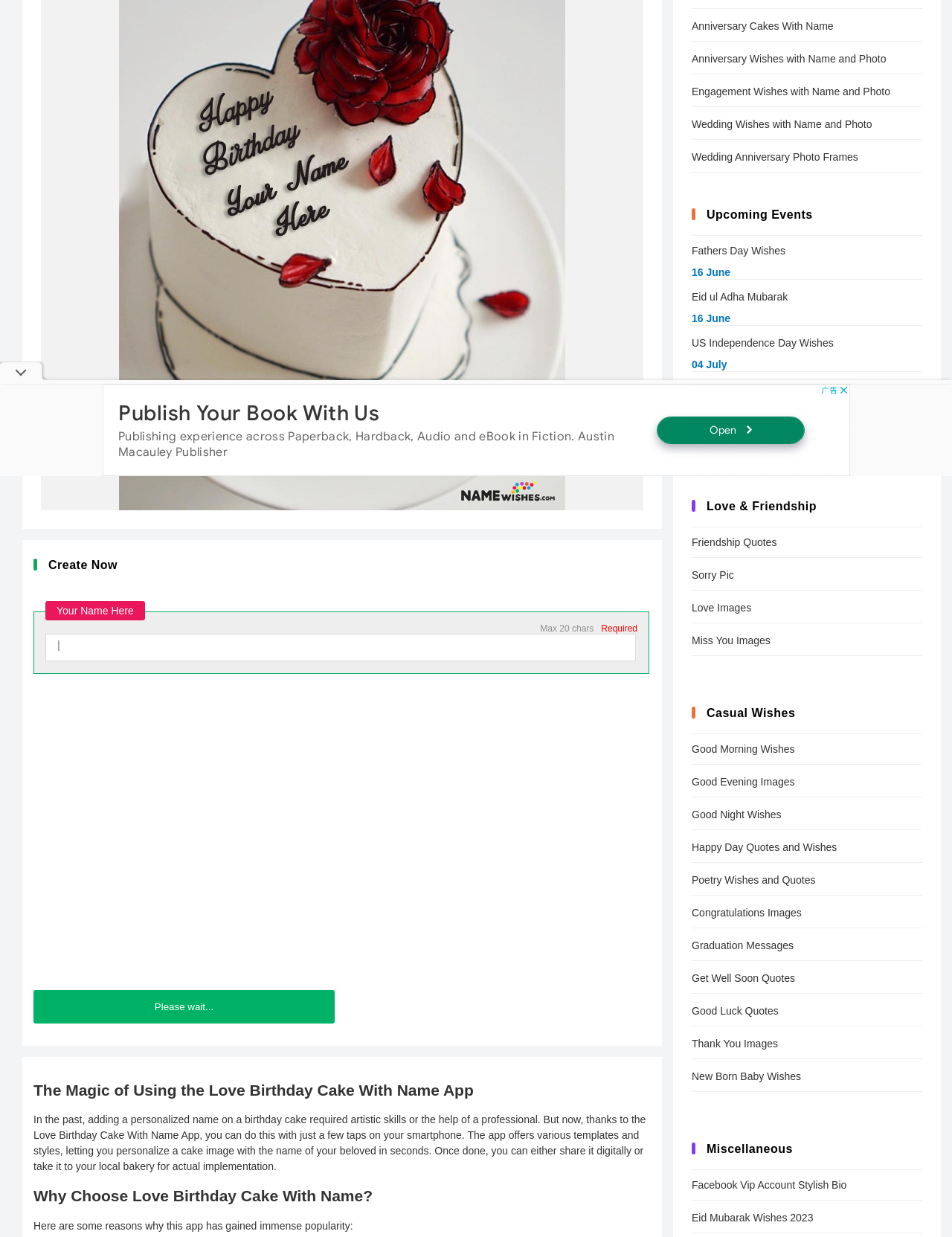Show the bounding box coordinates for the HTML element as described: "parent_node: Your Name Here placeholder="|"".

[0.048, 0.512, 0.668, 0.535]